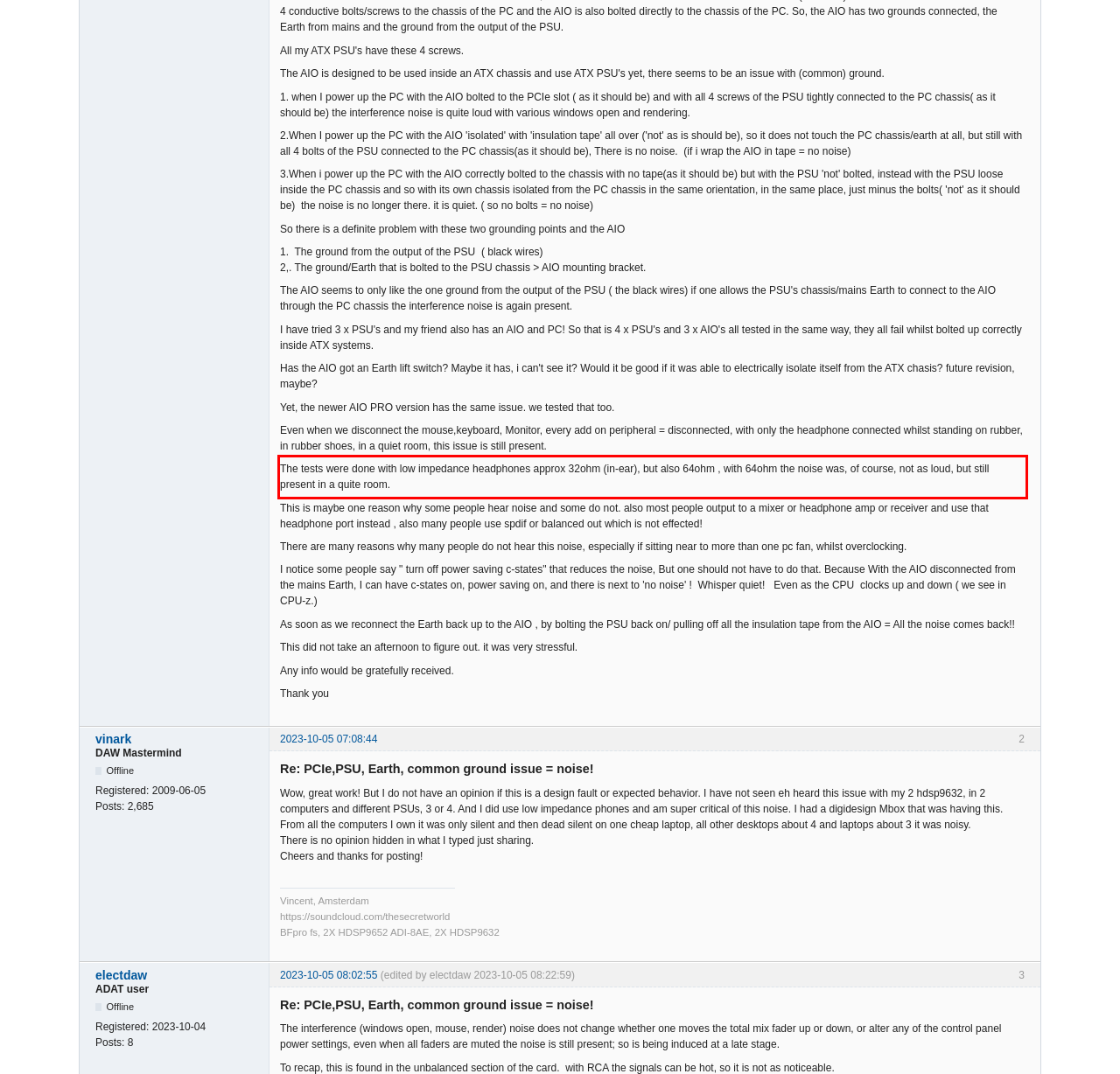You have a webpage screenshot with a red rectangle surrounding a UI element. Extract the text content from within this red bounding box.

The tests were done with low impedance headphones approx 32ohm (in-ear), but also 64ohm , with 64ohm the noise was, of course, not as loud, but still present in a quite room.